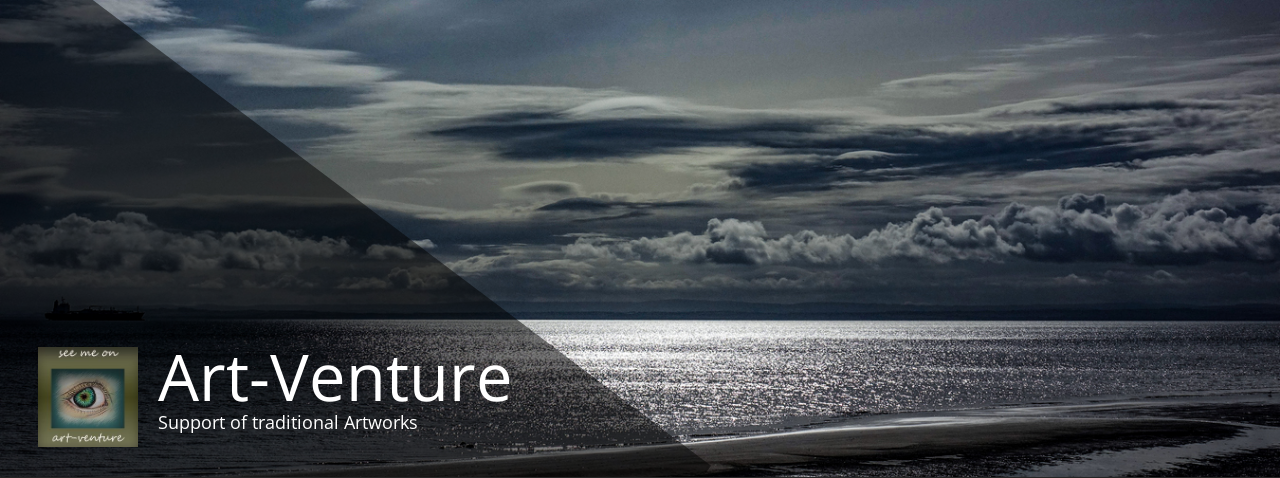Give a thorough and detailed caption for the image.

This captivating image represents "Art-Venture," showcasing a stunning coastal scene infused with a serene atmosphere. The artwork features a blend of dark clouds and a shimmering sea under a soft, muted light, highlighting the beauty of nature. Prominently displayed is the text "Art-Venture," emphasizing the platform's commitment to supporting traditional artworks. Below, the tagline "Support of traditional Artworks" reinforces this mission, inviting viewers to engage with and appreciate art in its various forms. The design also includes a distinctive logo featuring an eye, illustrating a connection to artistic vision and creativity. Overall, this image encapsulates a tranquil and inspiring environment for art enthusiasts and creators alike.